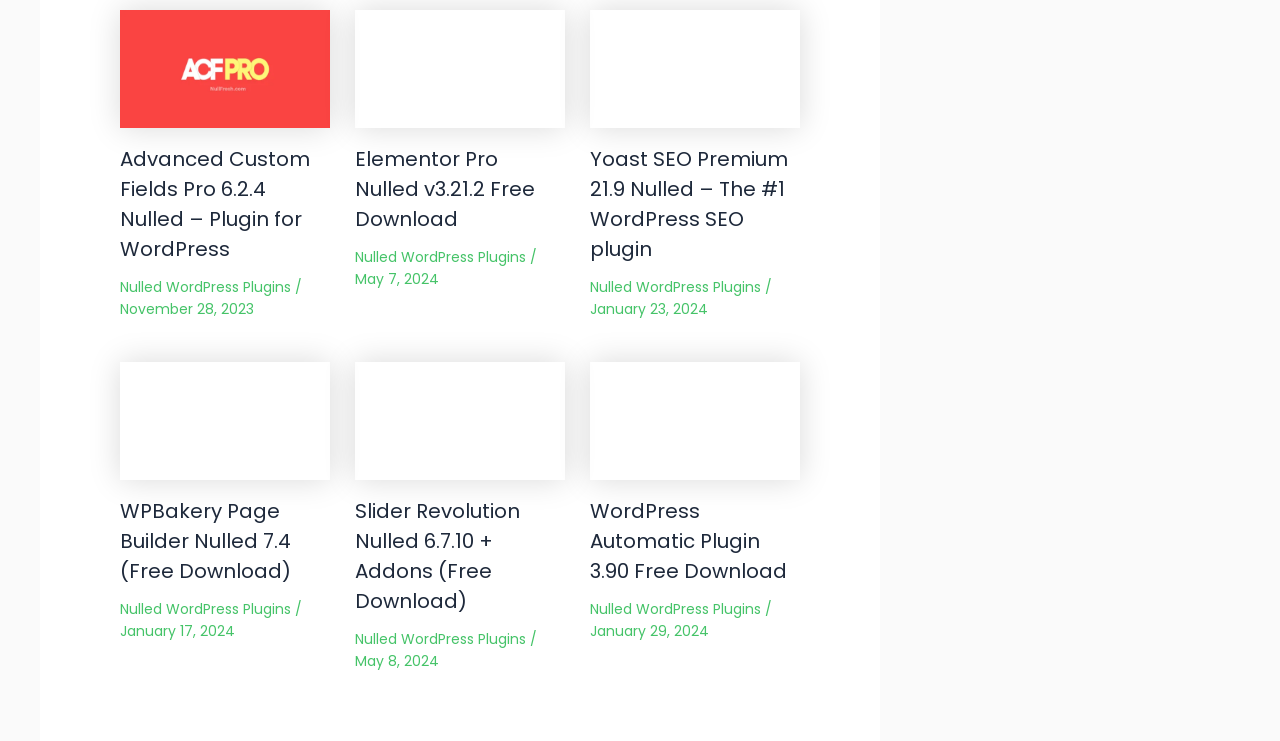Pinpoint the bounding box coordinates of the clickable element to carry out the following instruction: "Download Advanced Custom Fields Pro 6.2.4 Nulled."

[0.094, 0.076, 0.258, 0.107]